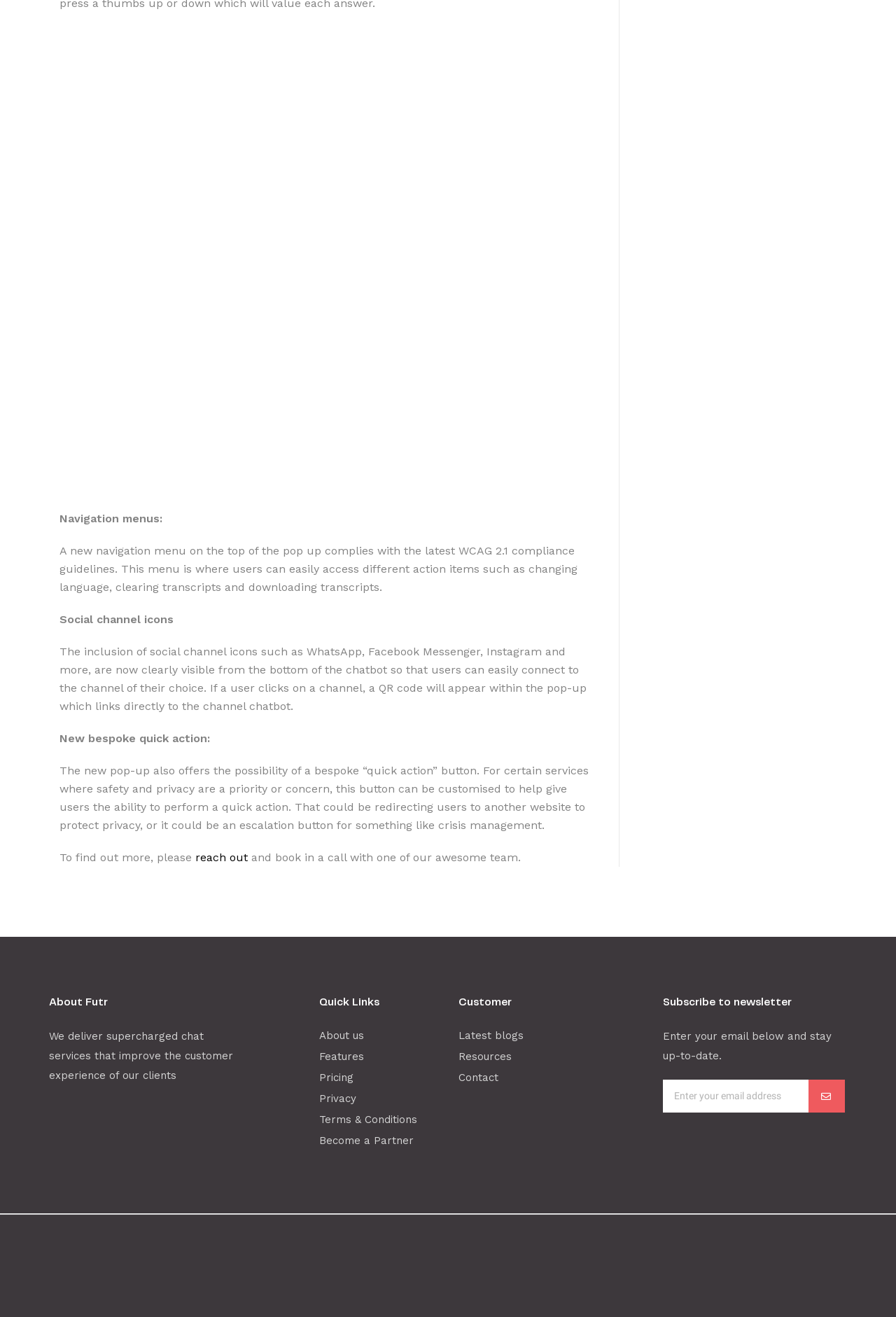What is the company name?
Provide a detailed answer to the question using information from the image.

The company name can be found at the bottom of the webpage, where it says 'About Futr' and also in the logo at the bottom right corner of the webpage.